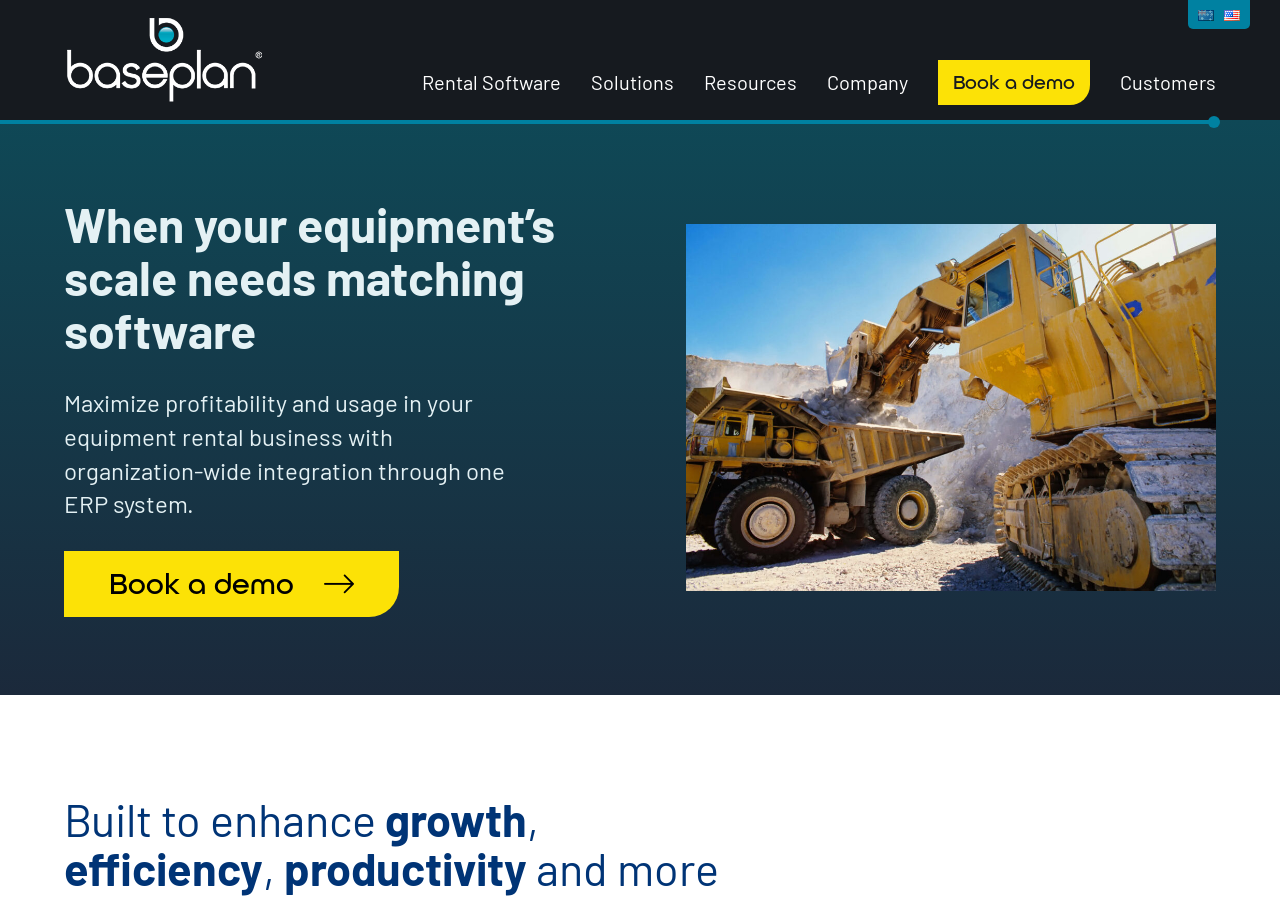Please determine the bounding box coordinates of the area that needs to be clicked to complete this task: 'Click the 'Book a demo' link'. The coordinates must be four float numbers between 0 and 1, formatted as [left, top, right, bottom].

[0.745, 0.078, 0.84, 0.105]